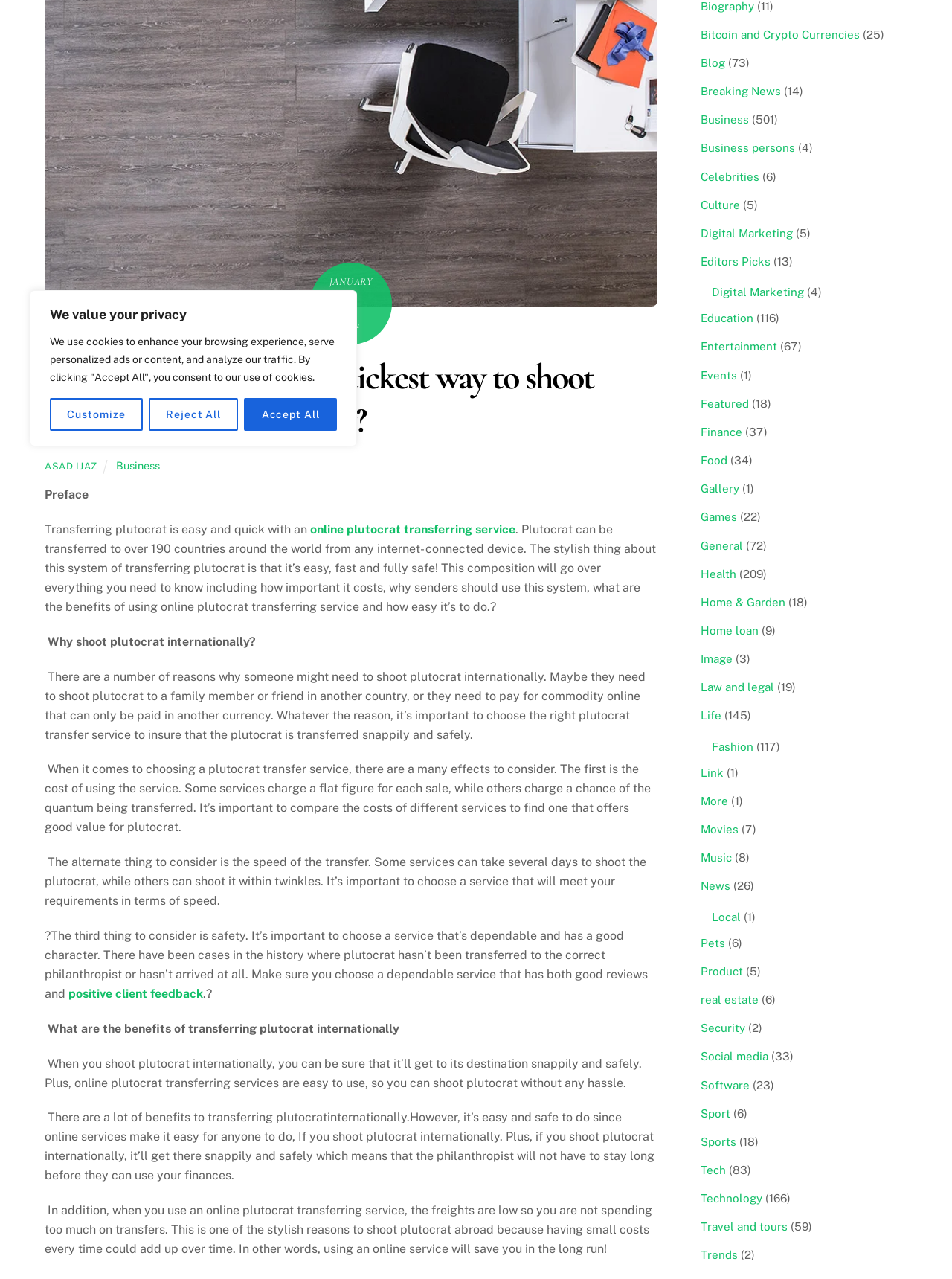Based on the element description "Sandton", predict the bounding box coordinates of the UI element.

None